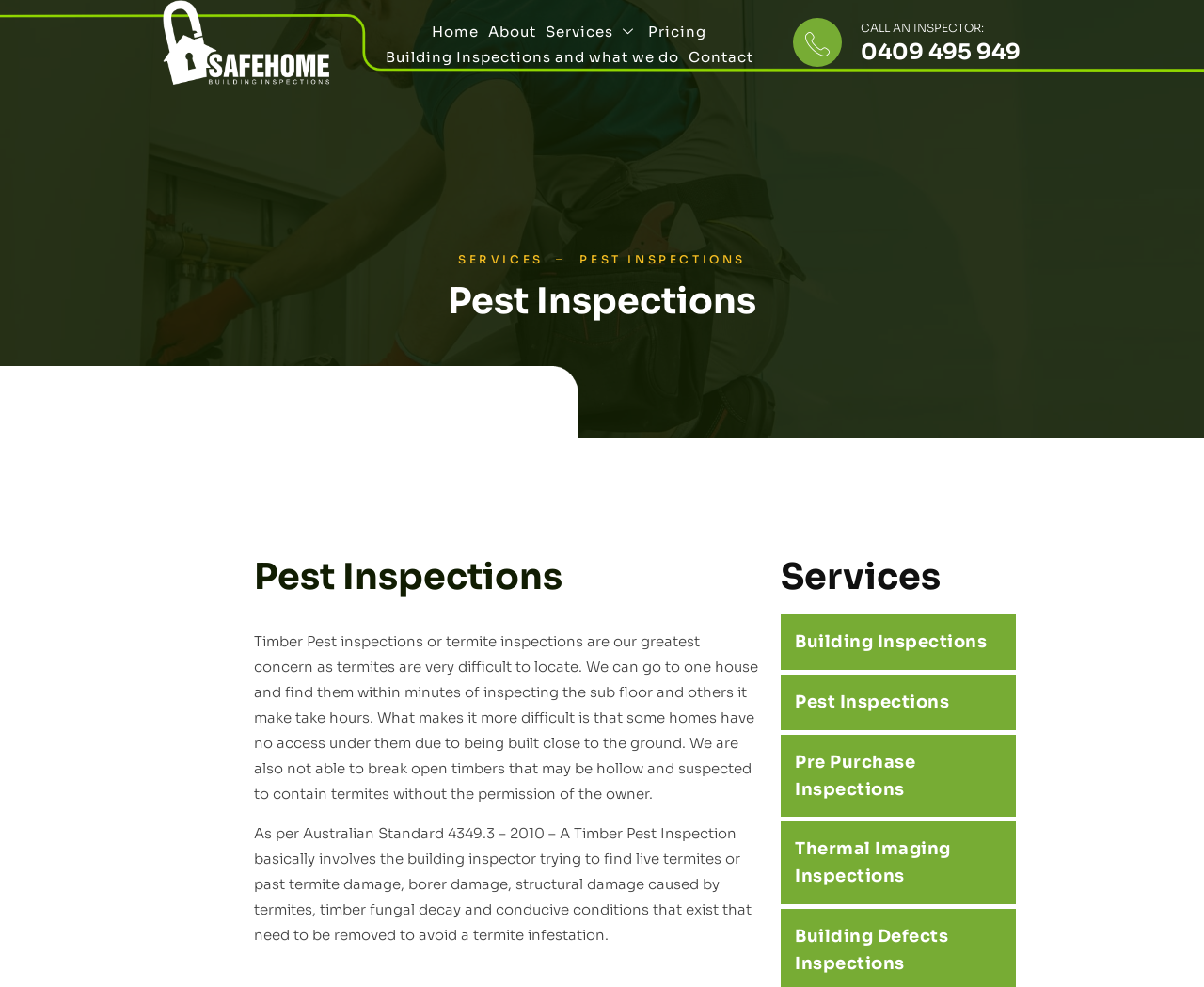Determine the bounding box coordinates of the clickable region to execute the instruction: "Click the SERVICES dropdown". The coordinates should be four float numbers between 0 and 1, denoted as [left, top, right, bottom].

None